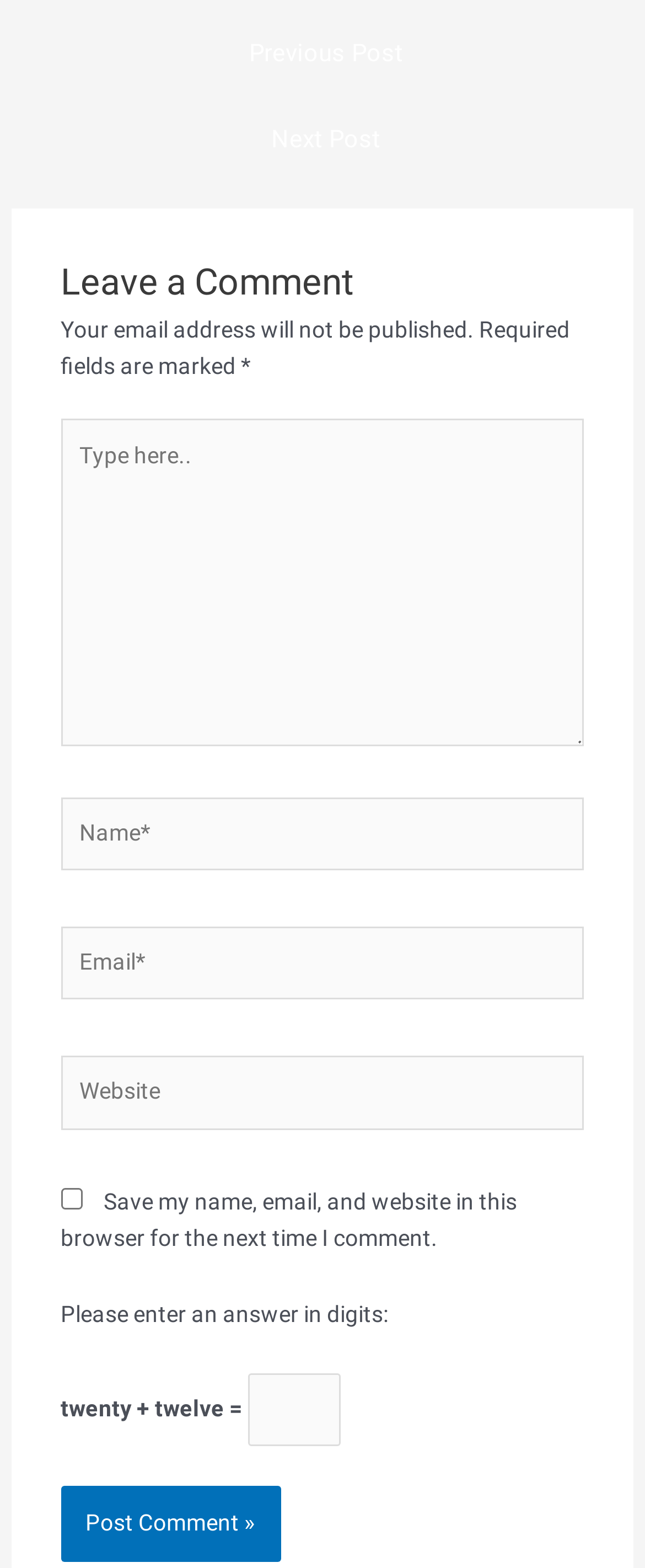Extract the bounding box coordinates for the UI element described as: "← Previous Post".

[0.024, 0.018, 0.986, 0.054]